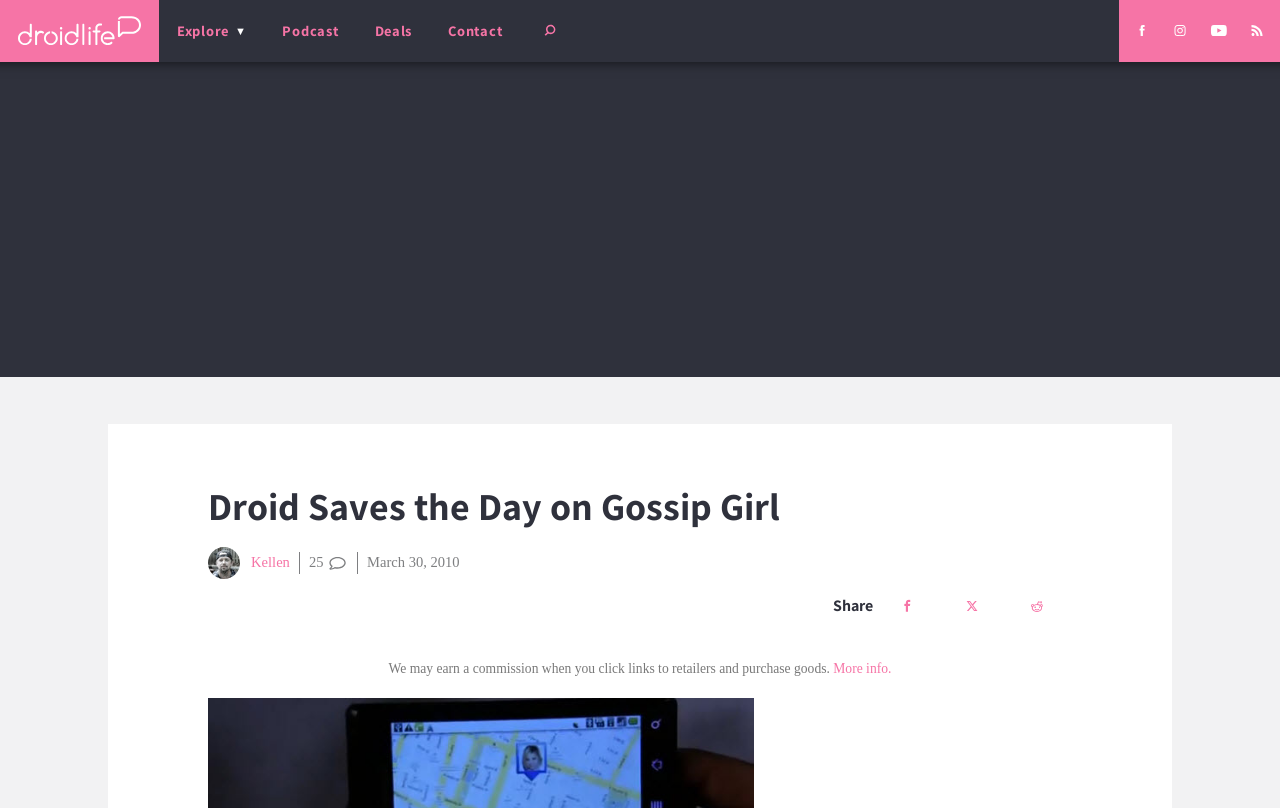Identify the bounding box of the UI element that matches this description: "More info.".

[0.651, 0.818, 0.696, 0.837]